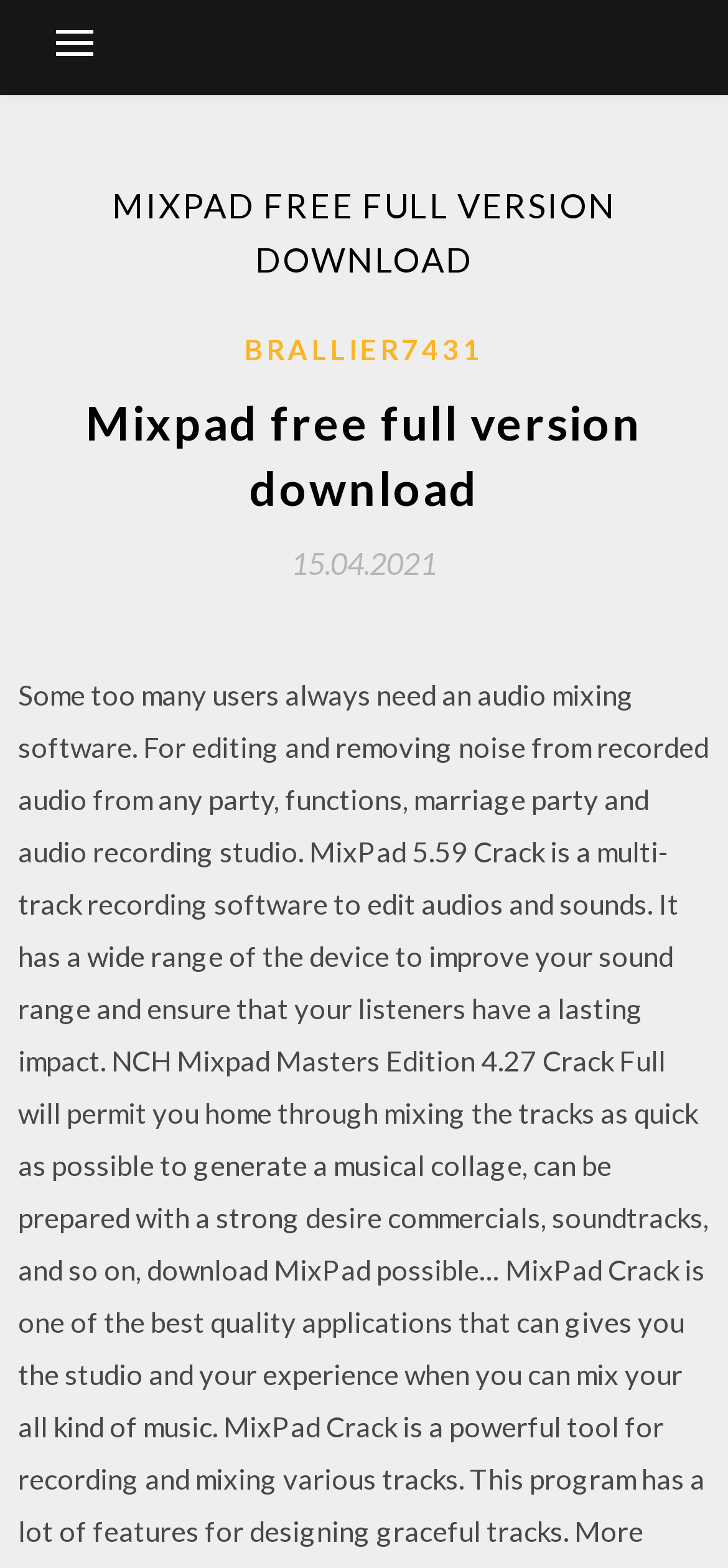Please give a succinct answer to the question in one word or phrase:
What is the date mentioned on the webpage?

15.04.2021